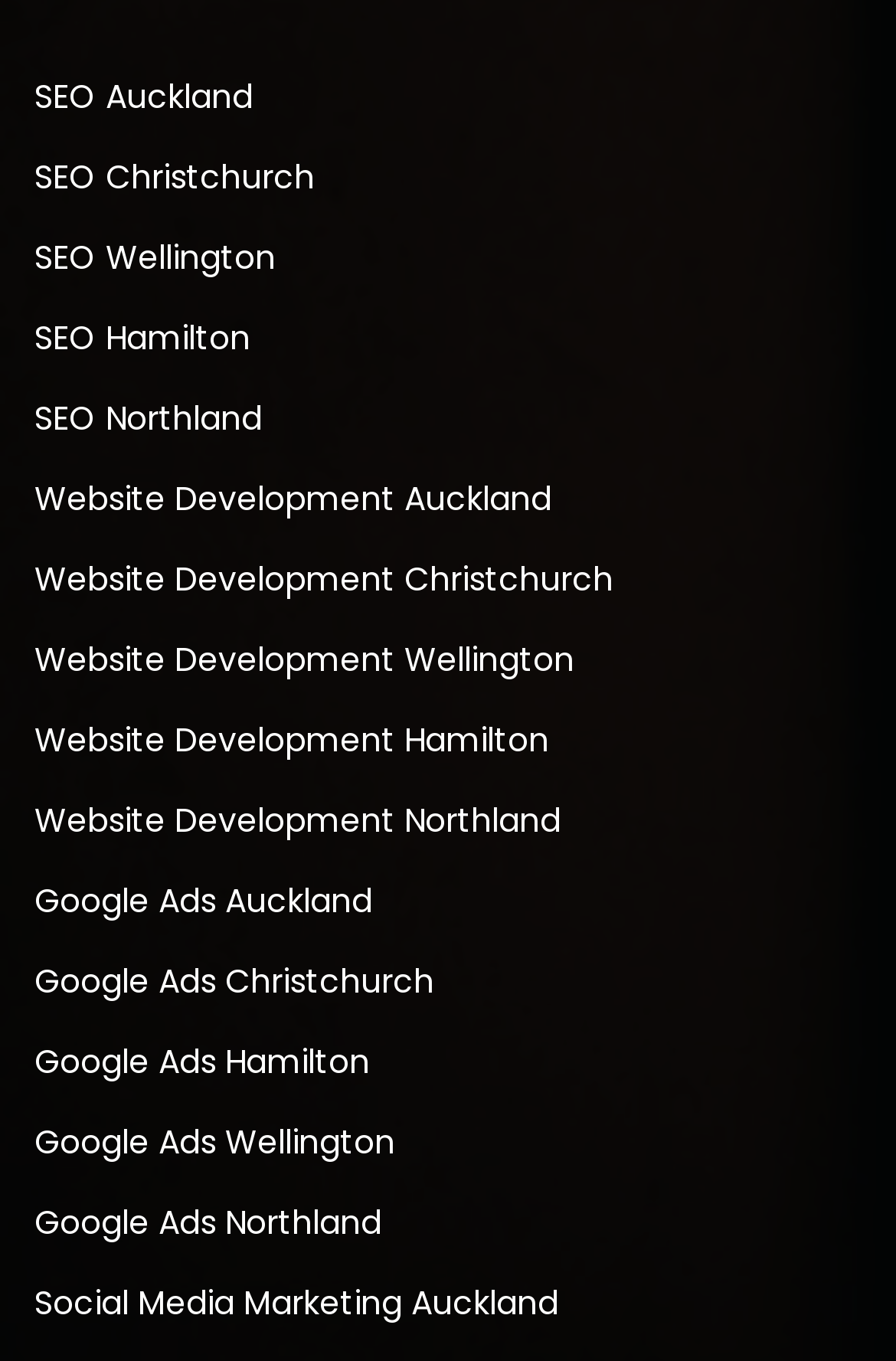How many services are listed in total?
Examine the image and give a concise answer in one word or a short phrase.

16